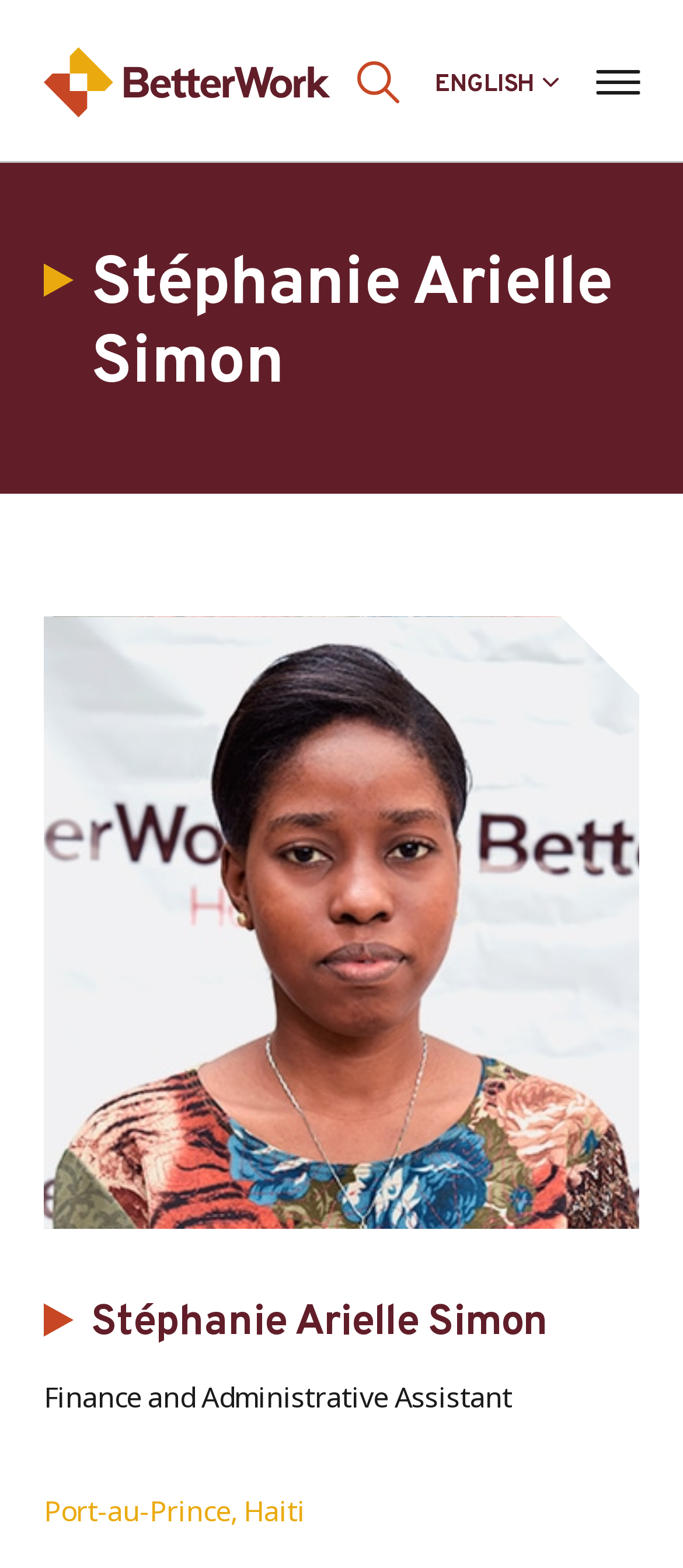What is the name of the organization?
Based on the screenshot, answer the question with a single word or phrase.

Better Work